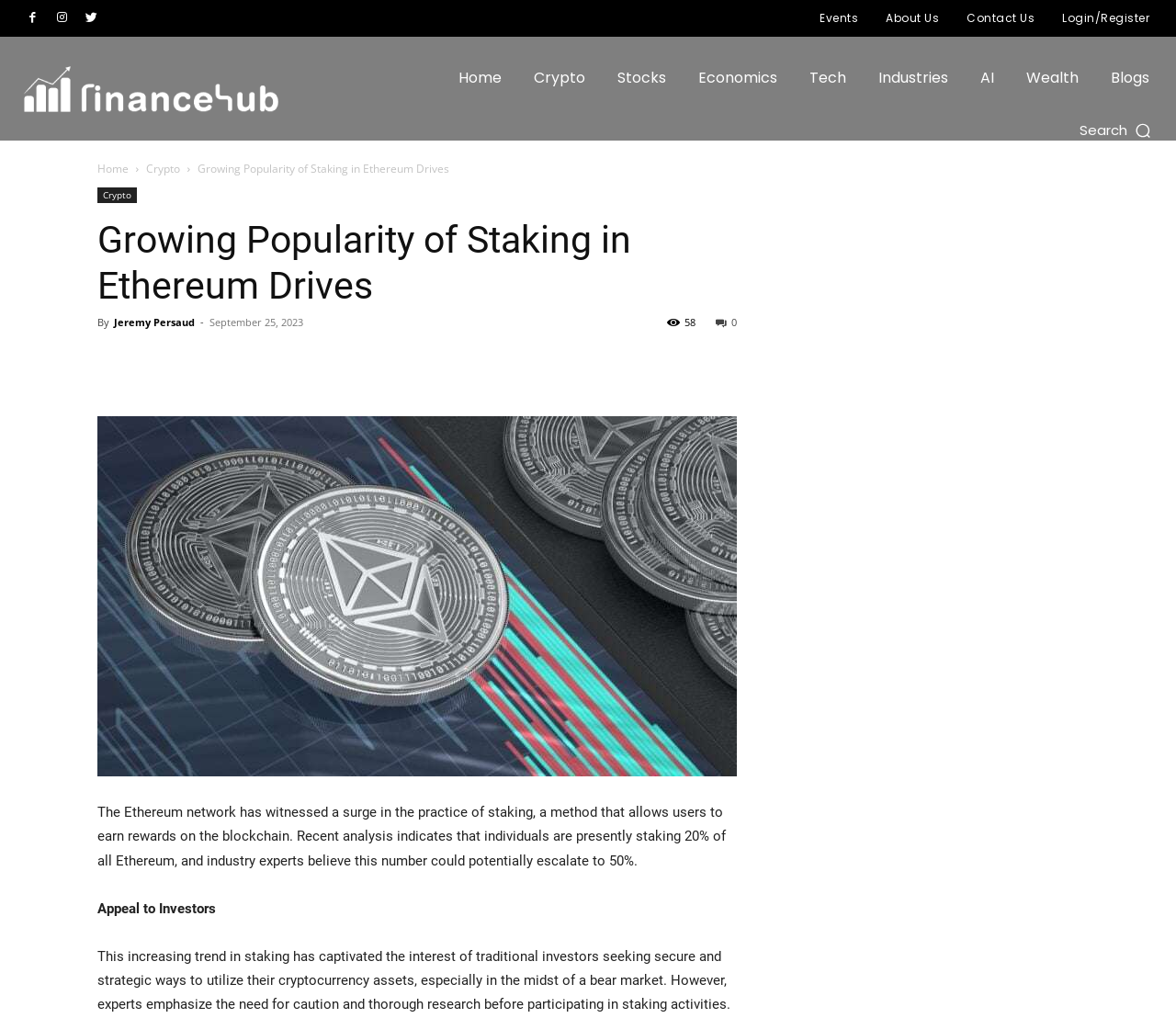Extract the bounding box coordinates for the described element: "Contact Us". The coordinates should be represented as four float numbers between 0 and 1: [left, top, right, bottom].

[0.818, 0.0, 0.884, 0.036]